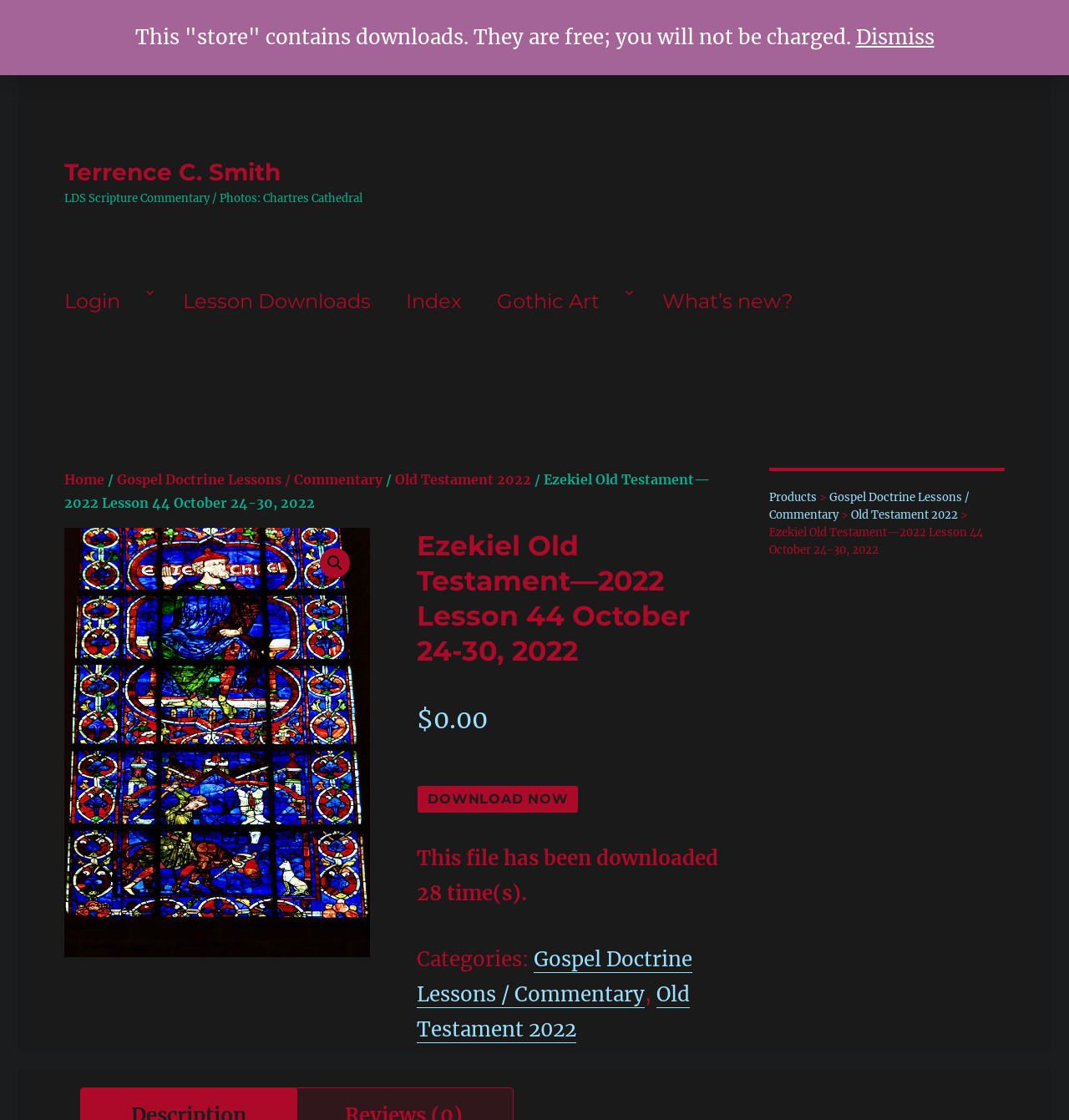Provide a brief response using a word or short phrase to this question:
How many times has the file been downloaded?

28